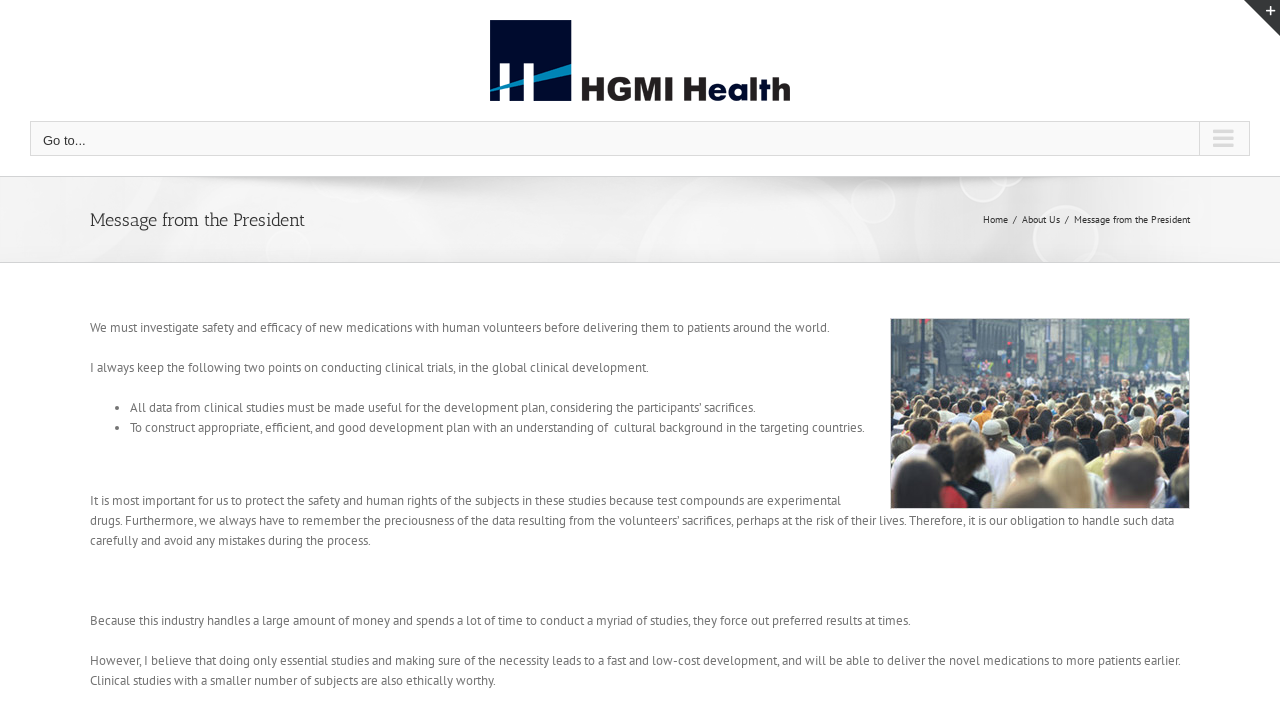What is the logo of HGMI Health?
Please give a detailed and elaborate answer to the question.

The logo of HGMI Health is located at the top left corner of the webpage, and it is an image with a bounding box coordinate of [0.383, 0.028, 0.617, 0.143].